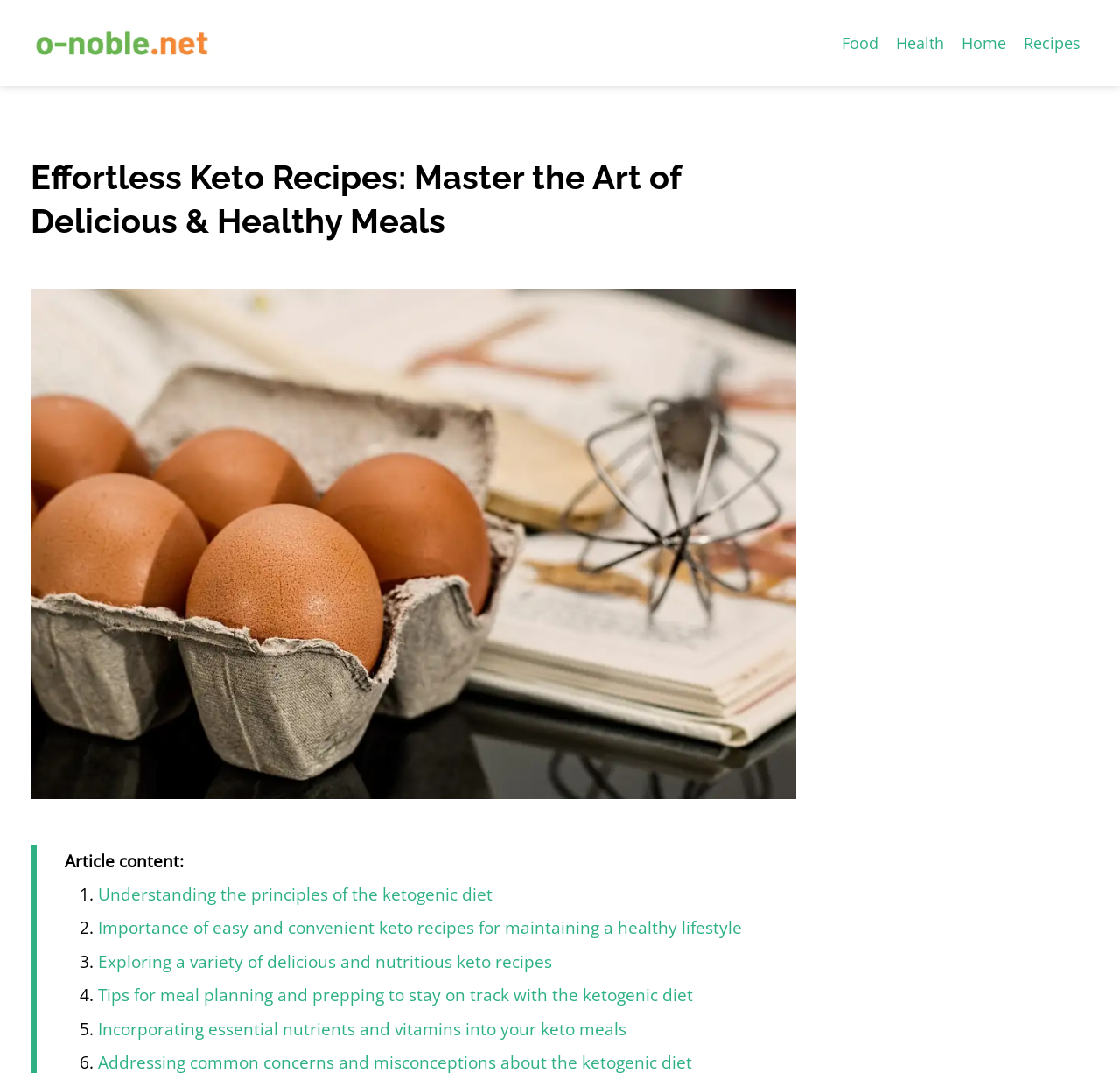Determine the bounding box coordinates of the region to click in order to accomplish the following instruction: "Discover Tips for meal planning and prepping to stay on track with the ketogenic diet". Provide the coordinates as four float numbers between 0 and 1, specifically [left, top, right, bottom].

[0.088, 0.916, 0.619, 0.938]